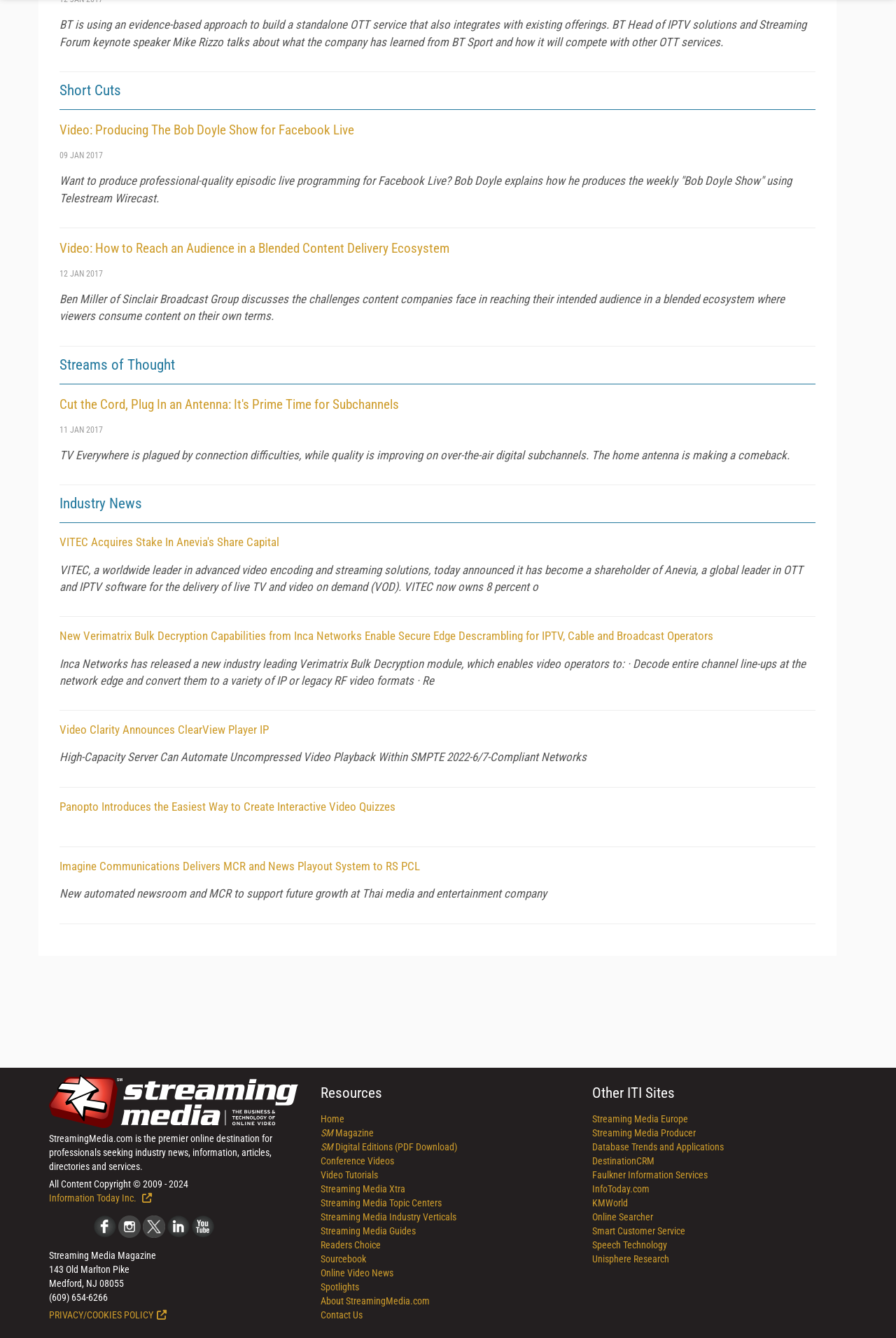Please specify the bounding box coordinates of the element that should be clicked to execute the given instruction: 'Follow Streaming Media on Facebook'. Ensure the coordinates are four float numbers between 0 and 1, expressed as [left, top, right, bottom].

[0.105, 0.91, 0.13, 0.918]